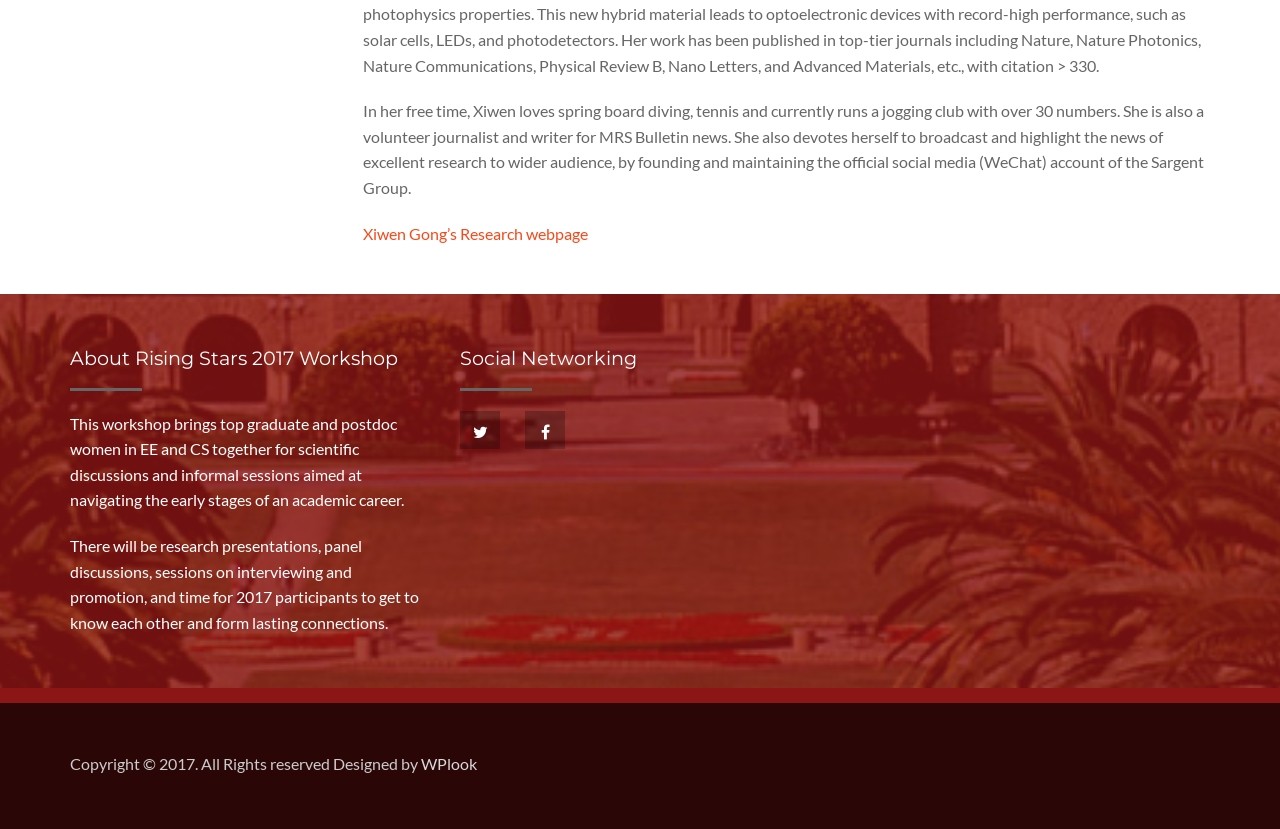Identify the bounding box coordinates for the UI element described as: "Xiwen Gong’s Research webpage". The coordinates should be provided as four floats between 0 and 1: [left, top, right, bottom].

[0.283, 0.27, 0.459, 0.293]